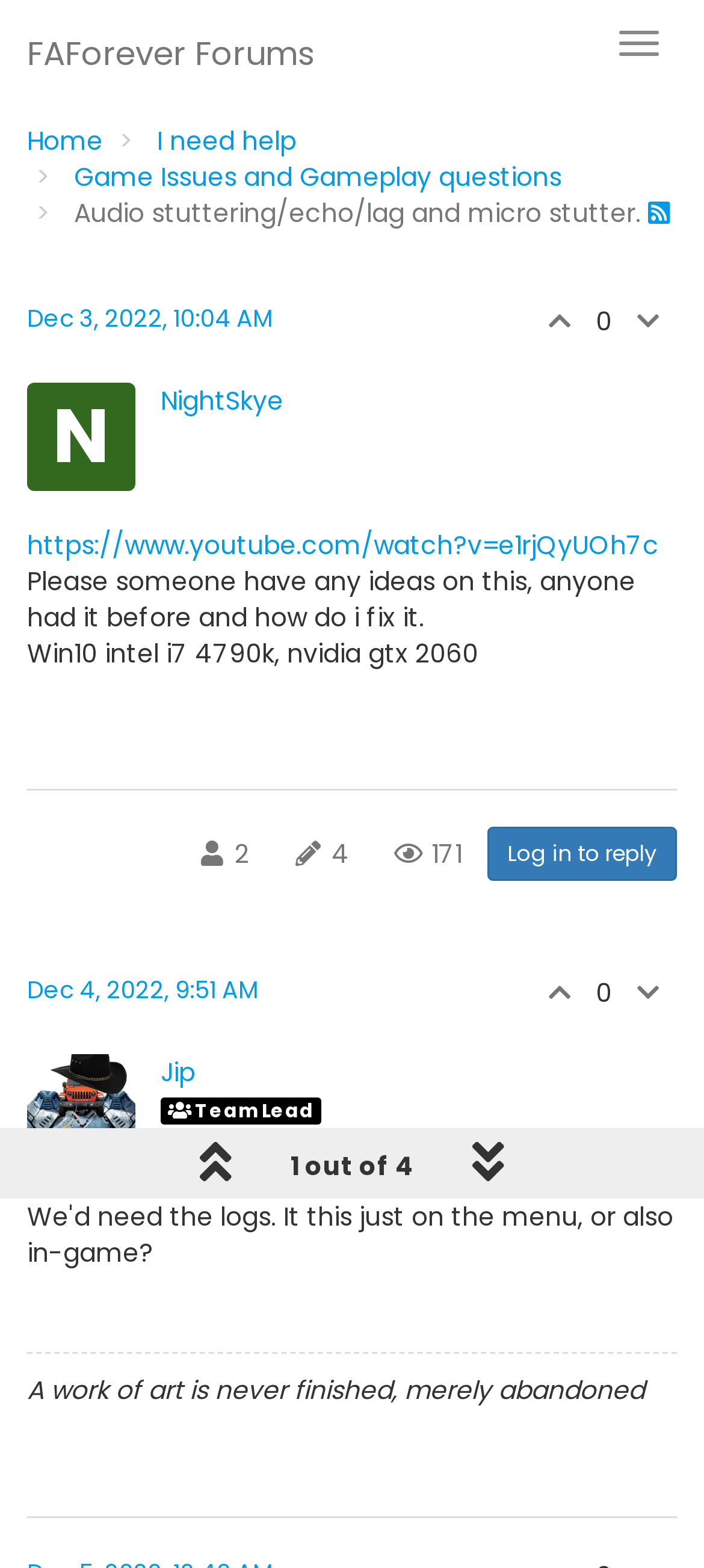Please answer the following question using a single word or phrase: 
What is the role of Jip in the forum?

Team Lead